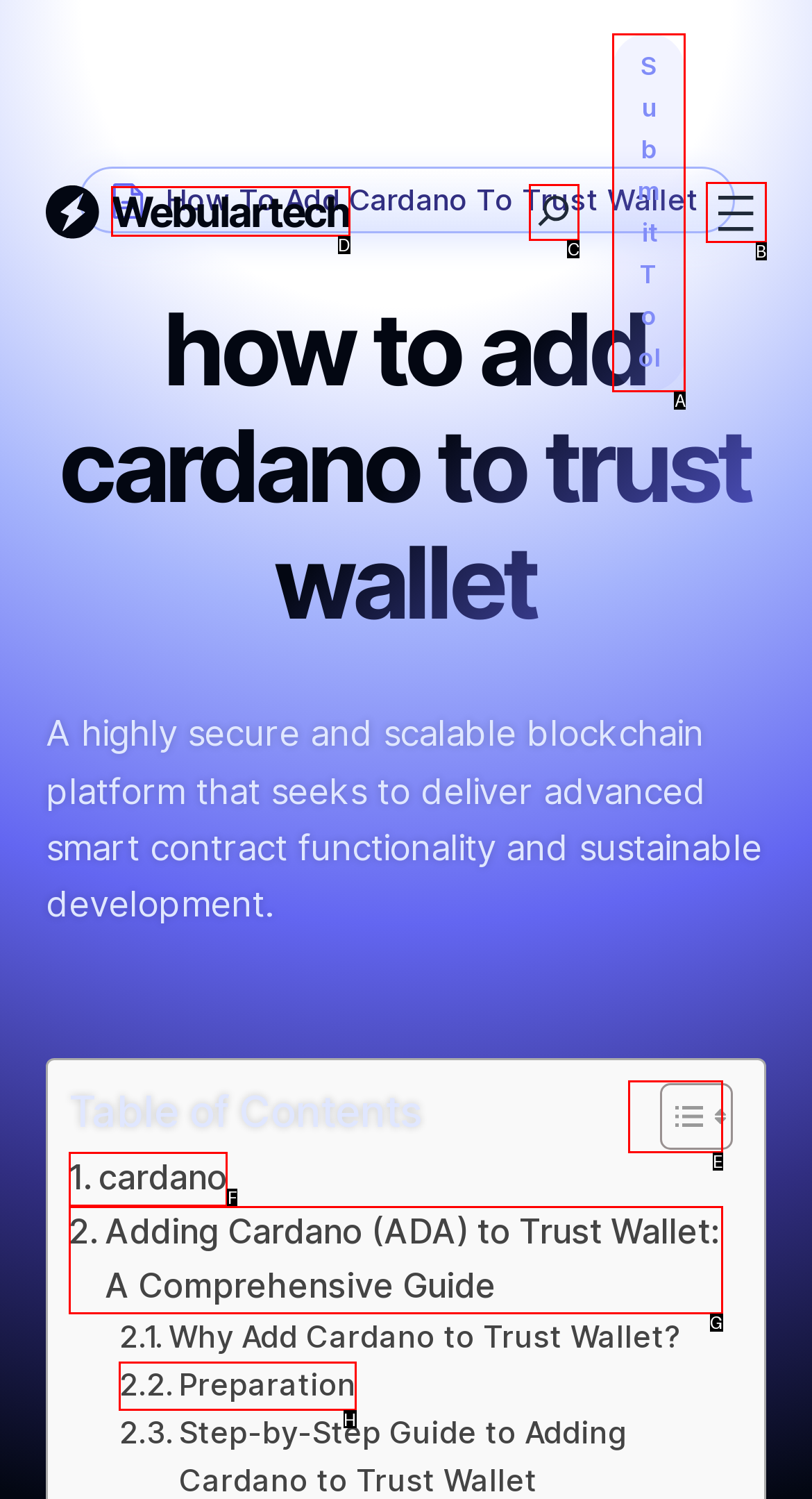Provide the letter of the HTML element that you need to click on to perform the task: Toggle Table of Content.
Answer with the letter corresponding to the correct option.

E